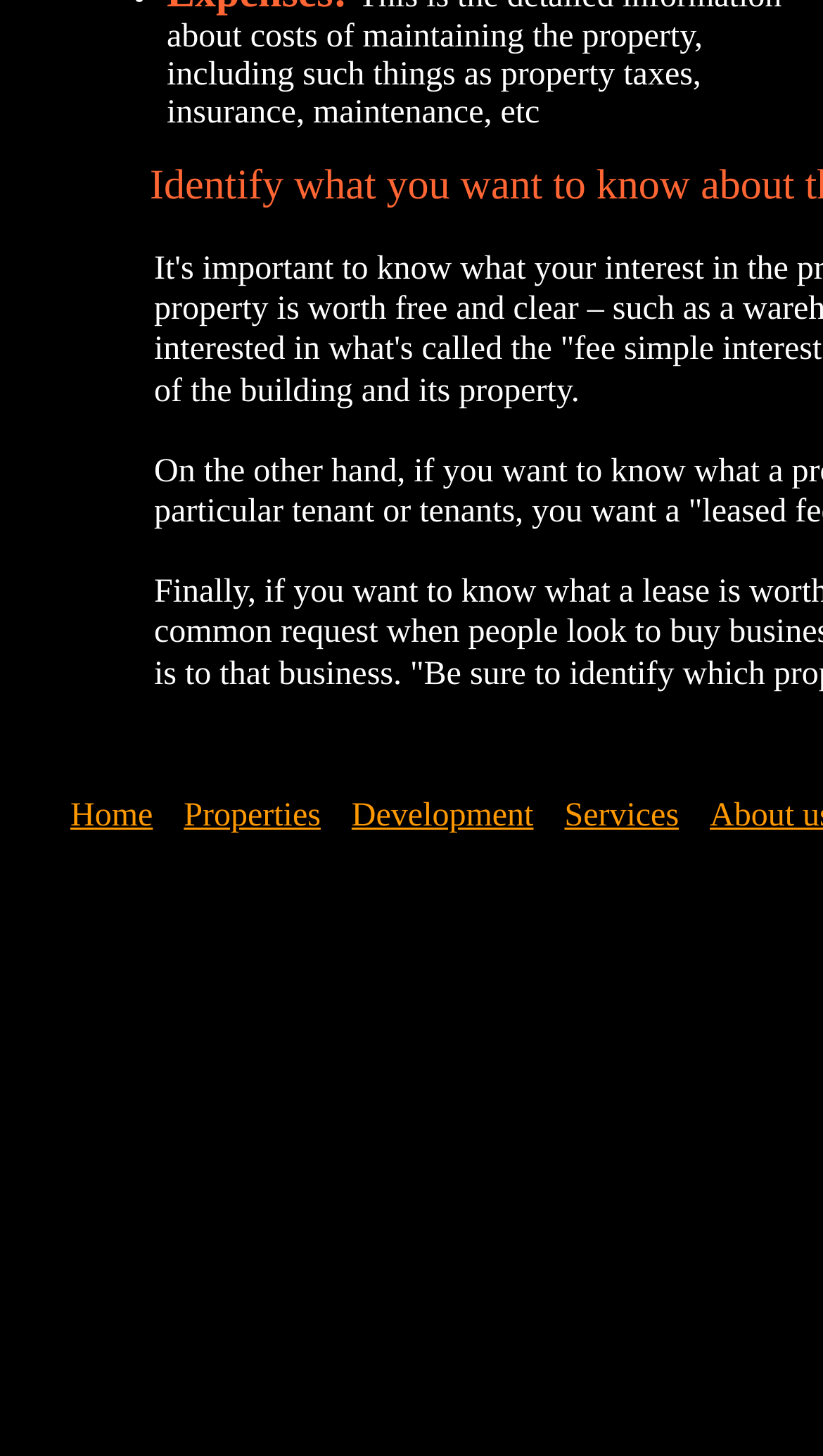Given the webpage screenshot and the description, determine the bounding box coordinates (top-left x, top-left y, bottom-right x, bottom-right y) that define the location of the UI element matching this description: Properties

[0.223, 0.548, 0.39, 0.573]